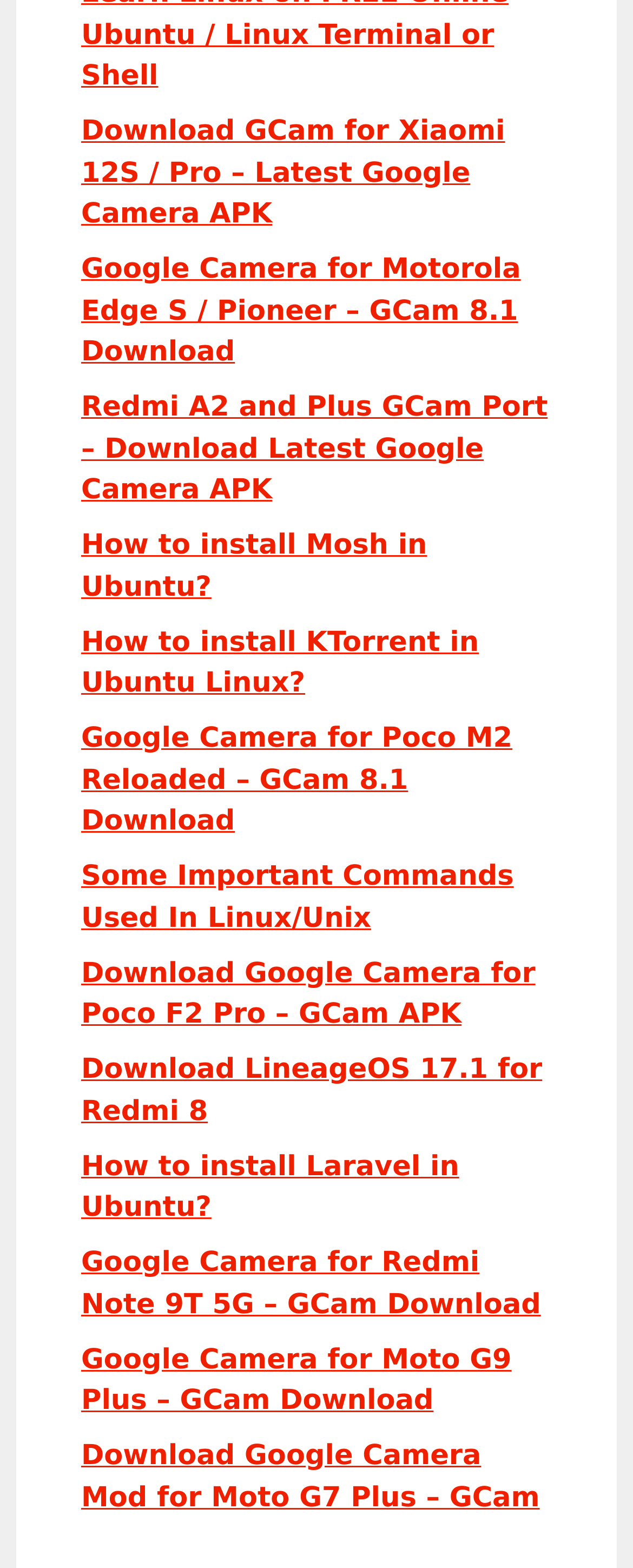What type of devices are supported by GCam?
Provide a concise answer using a single word or phrase based on the image.

Smartphones